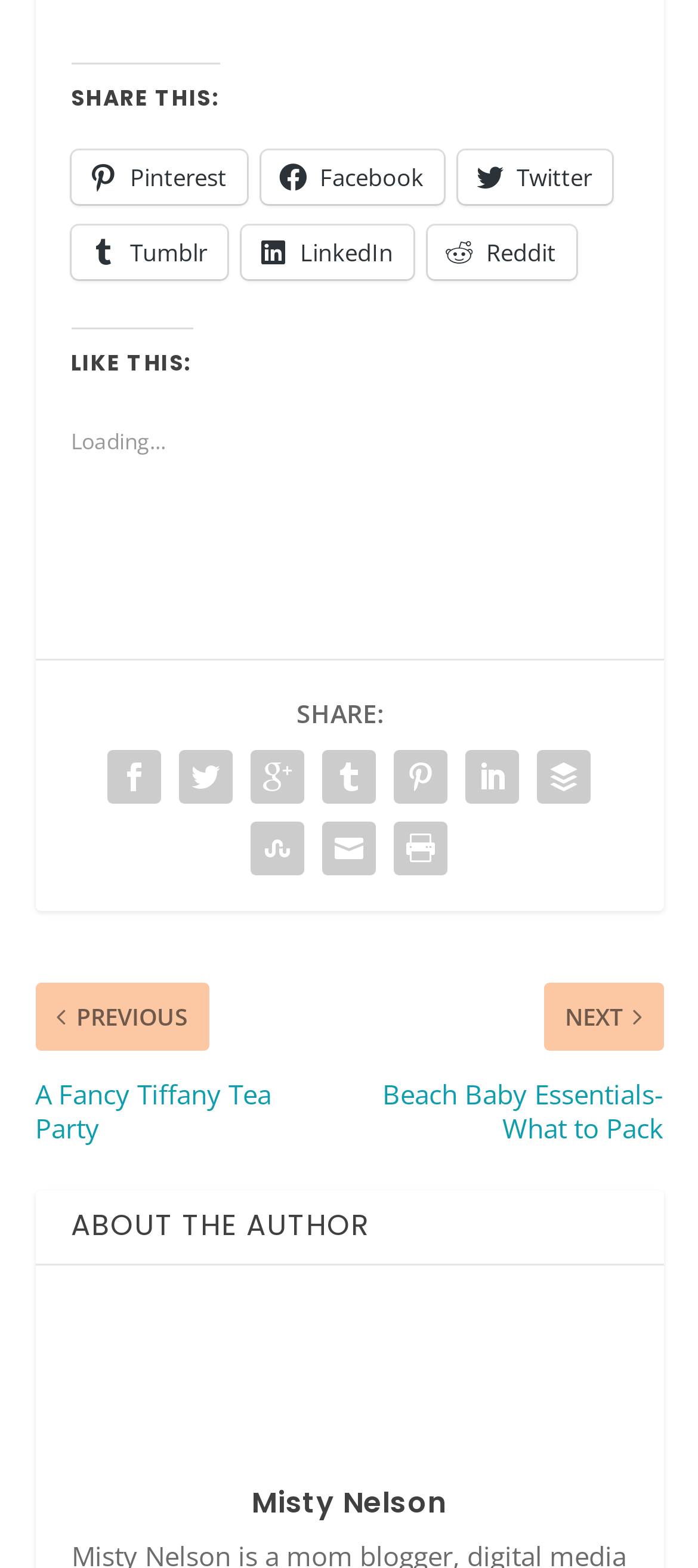What is the text above the social media links?
Answer the question with a thorough and detailed explanation.

I found the text above the social media links by looking at the heading 'SHARE THIS:' which is located above the social media links.